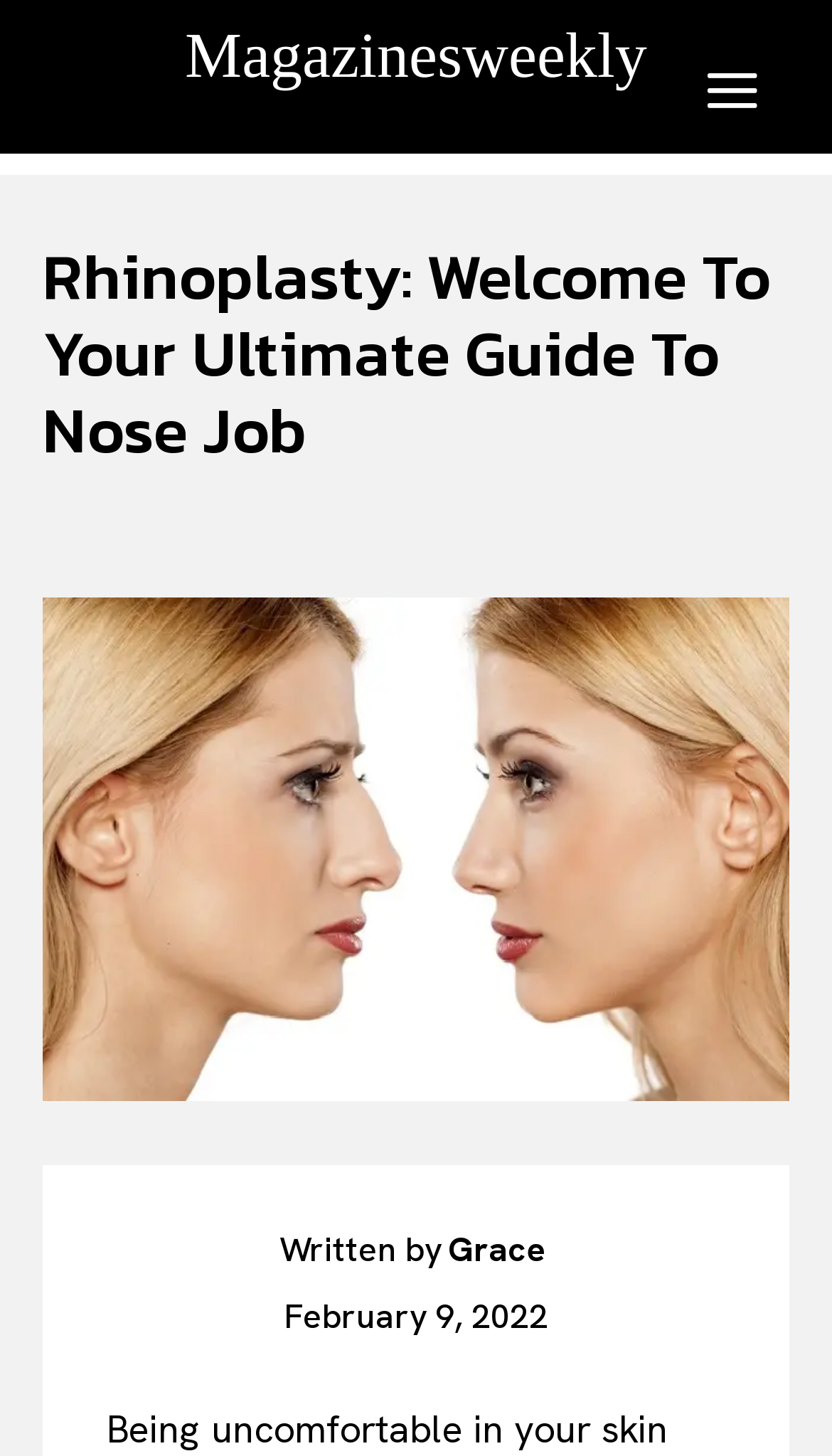Answer the question in one word or a short phrase:
What is the date of this article?

February 9, 2022